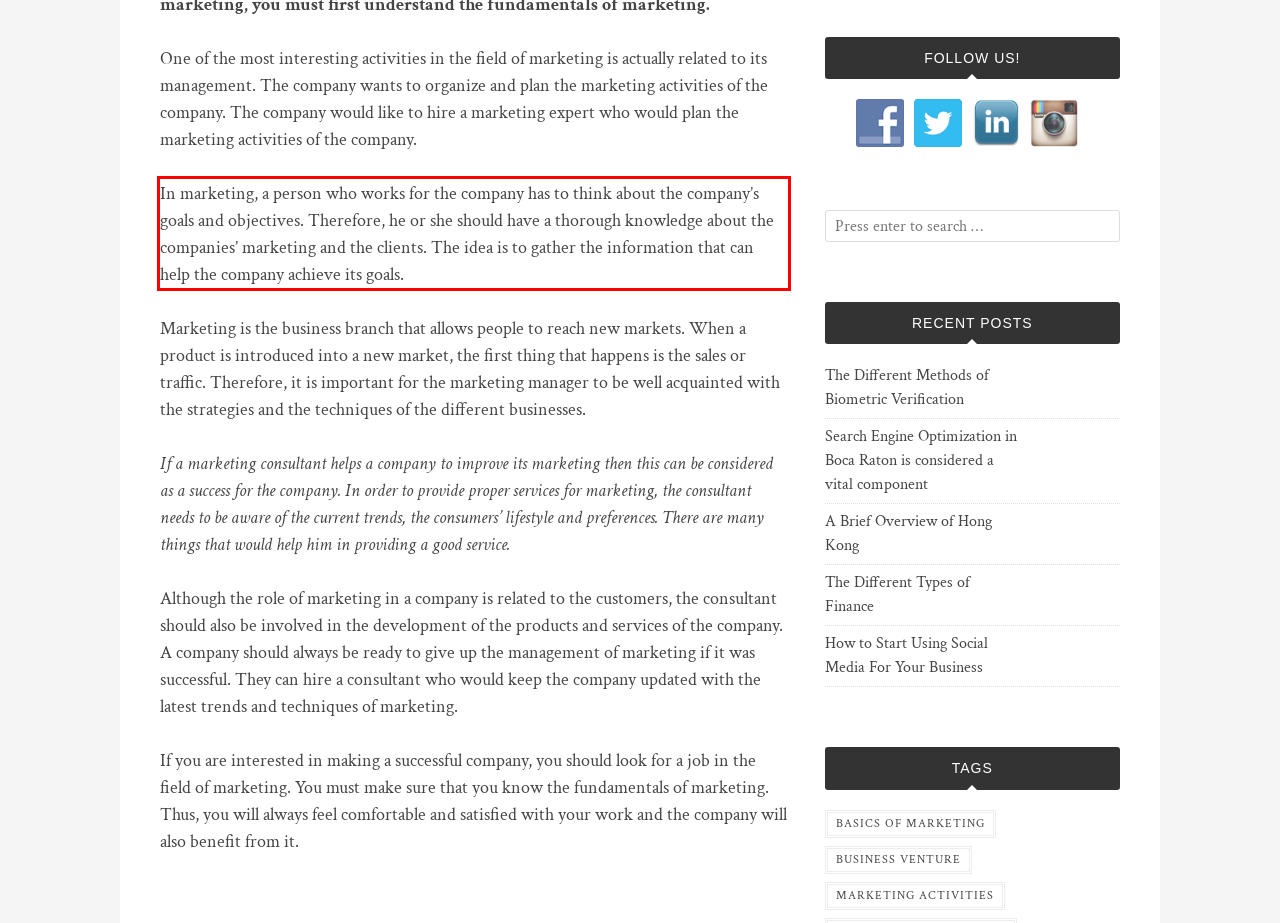You have a webpage screenshot with a red rectangle surrounding a UI element. Extract the text content from within this red bounding box.

In marketing, a person who works for the company has to think about the company’s goals and objectives. Therefore, he or she should have a thorough knowledge about the companies’ marketing and the clients. The idea is to gather the information that can help the company achieve its goals.